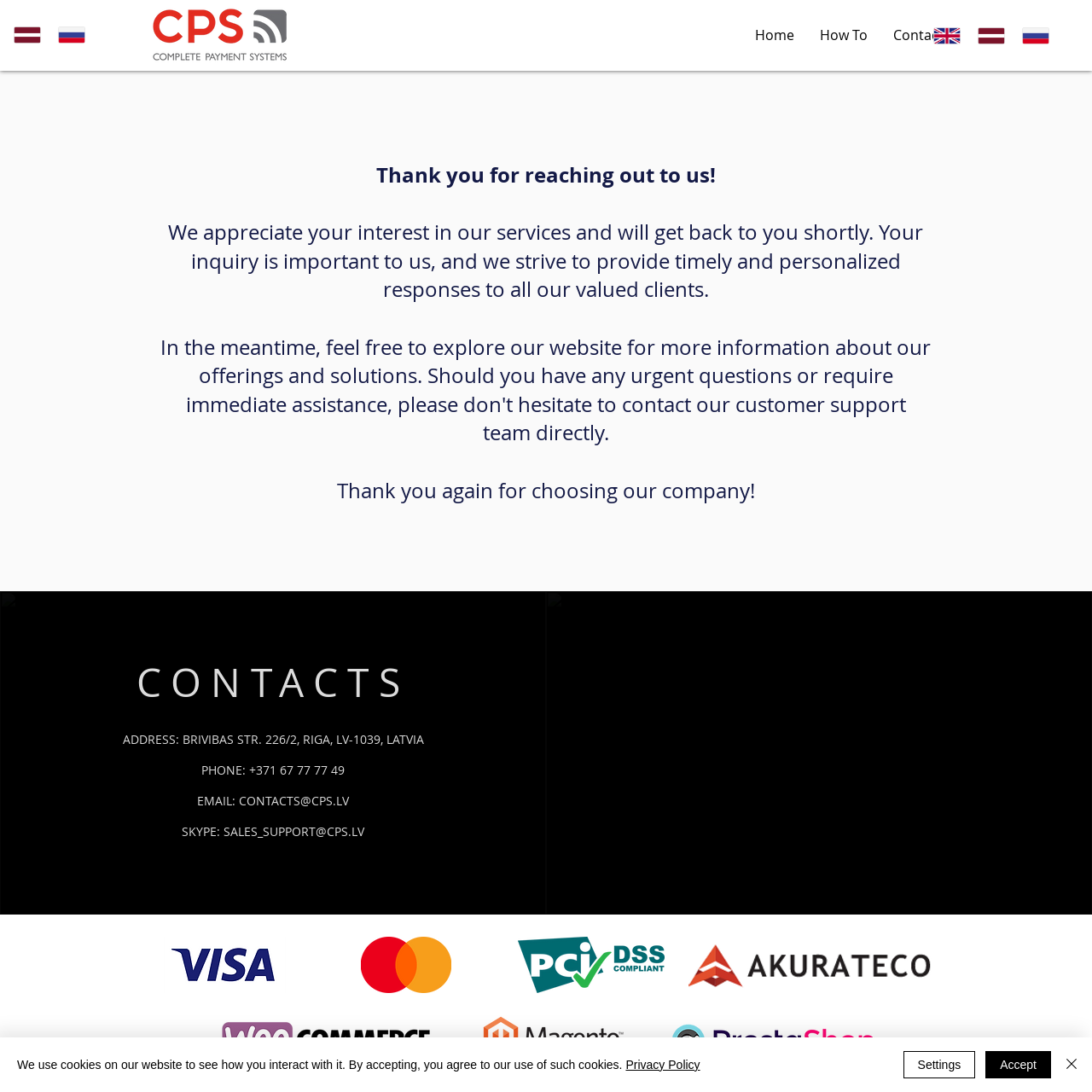What is the purpose of the Google Maps iframe?
Use the information from the screenshot to give a comprehensive response to the question.

I inferred that the Google Maps iframe is used to show the company's location, as it is placed in the CONTACTS section, which typically provides information about the company's address and location.